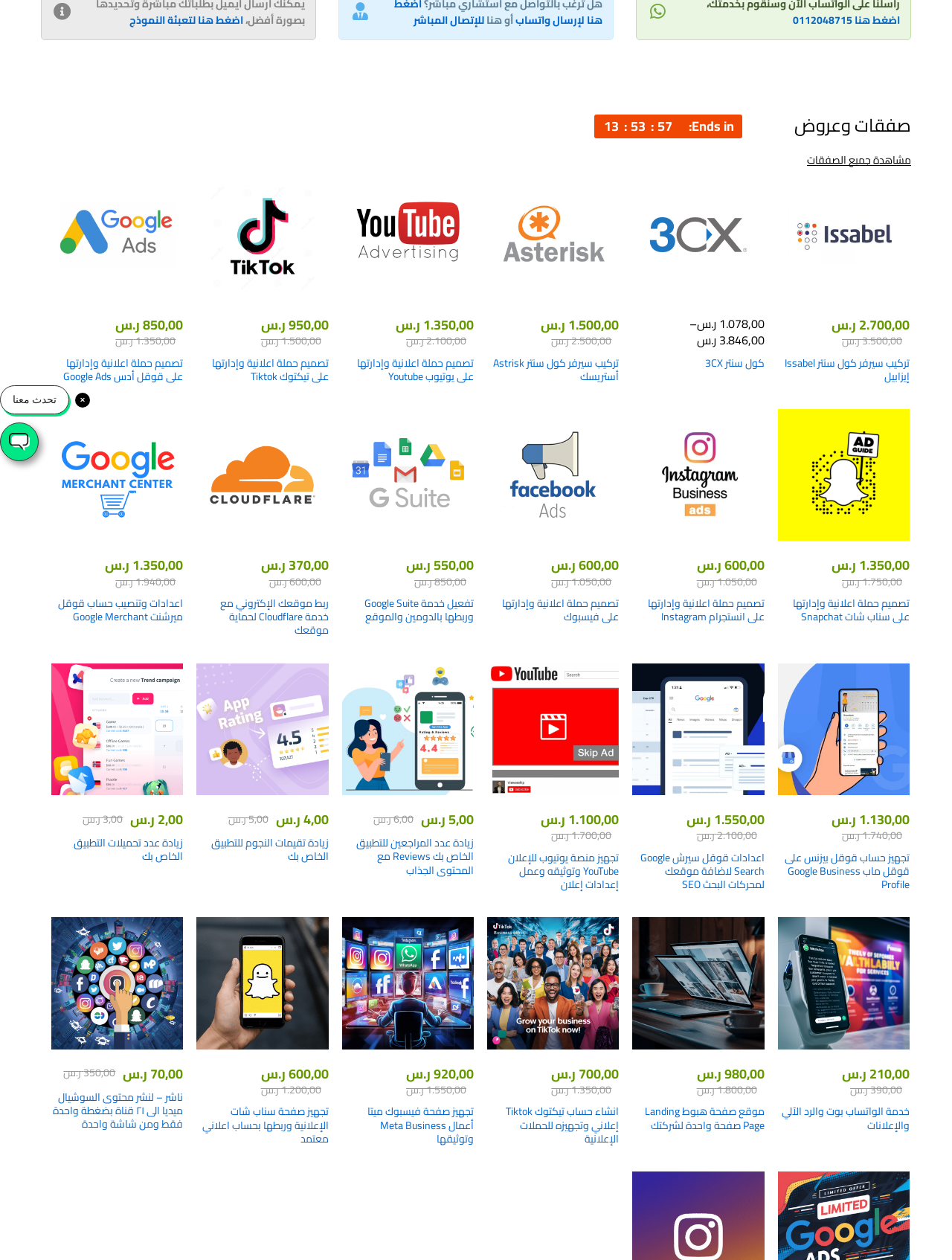Please find the bounding box for the following UI element description. Provide the coordinates in (top-left x, top-left y, bottom-right x, bottom-right y) format, with values between 0 and 1: -48%

[0.512, 0.728, 0.65, 0.833]